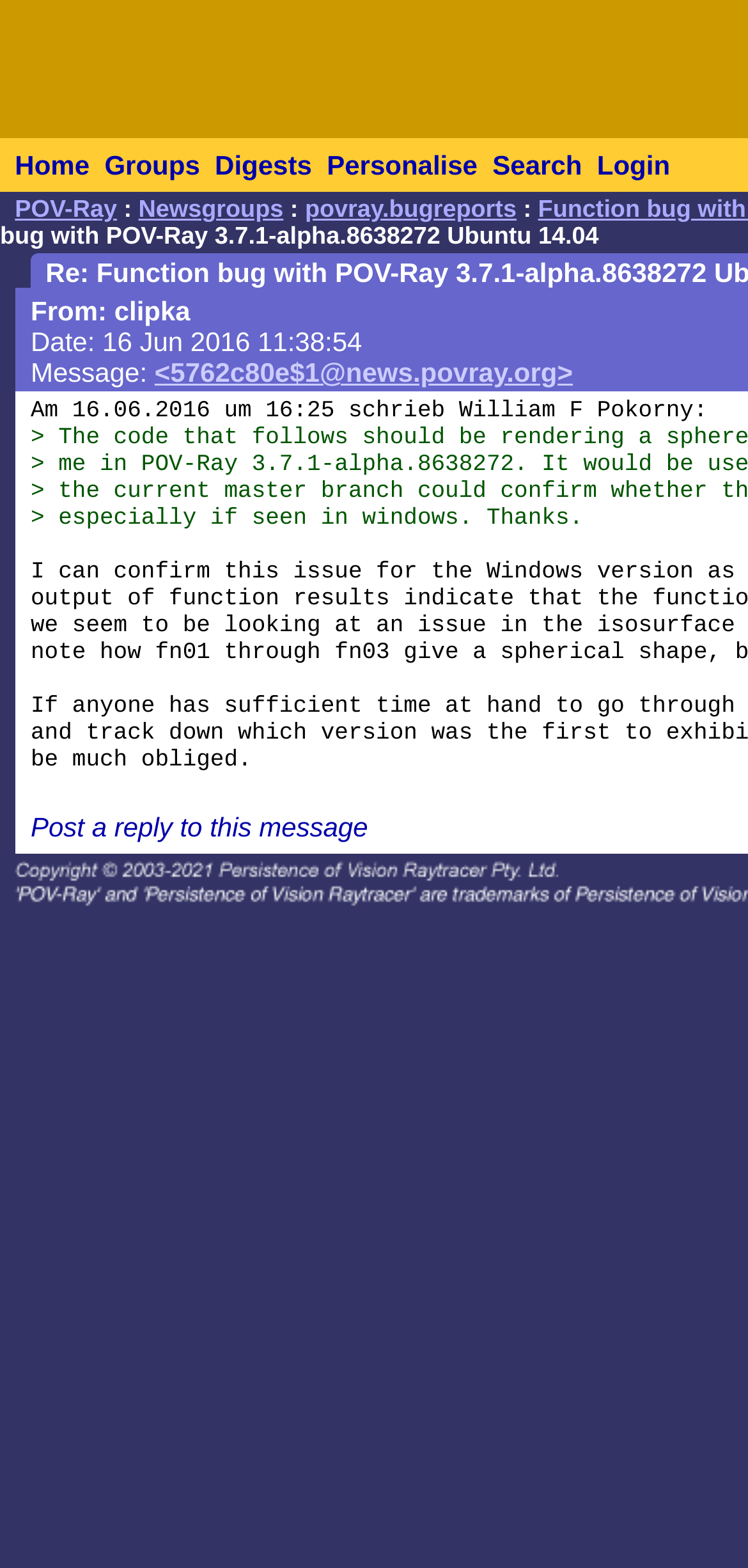Specify the bounding box coordinates of the area that needs to be clicked to achieve the following instruction: "view post".

[0.207, 0.228, 0.766, 0.247]